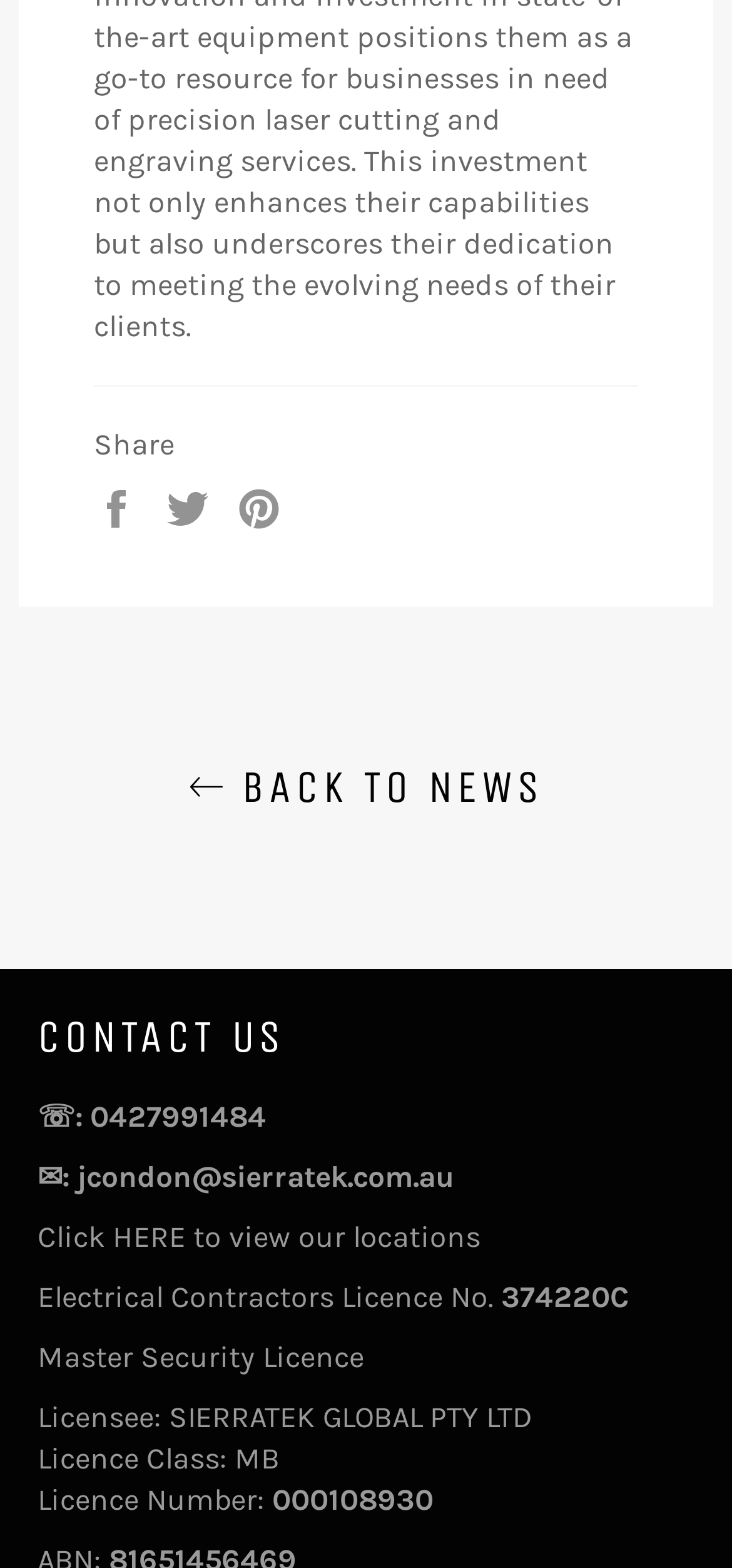Find the bounding box coordinates for the UI element whose description is: "Tweet on Twitter". The coordinates should be four float numbers between 0 and 1, in the format [left, top, right, bottom].

[0.226, 0.311, 0.297, 0.333]